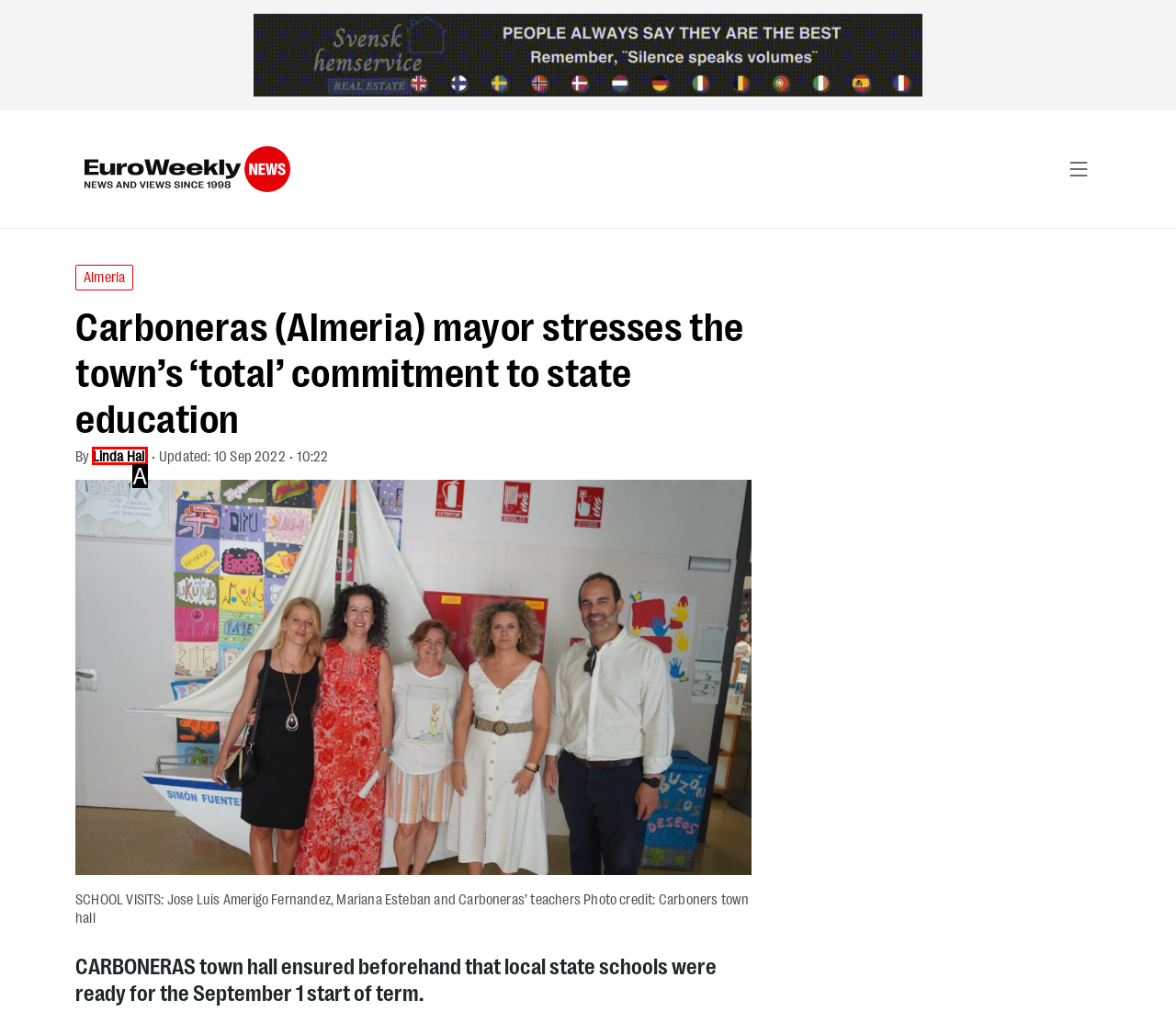Determine the HTML element that best matches this description: Linda Hall from the given choices. Respond with the corresponding letter.

A